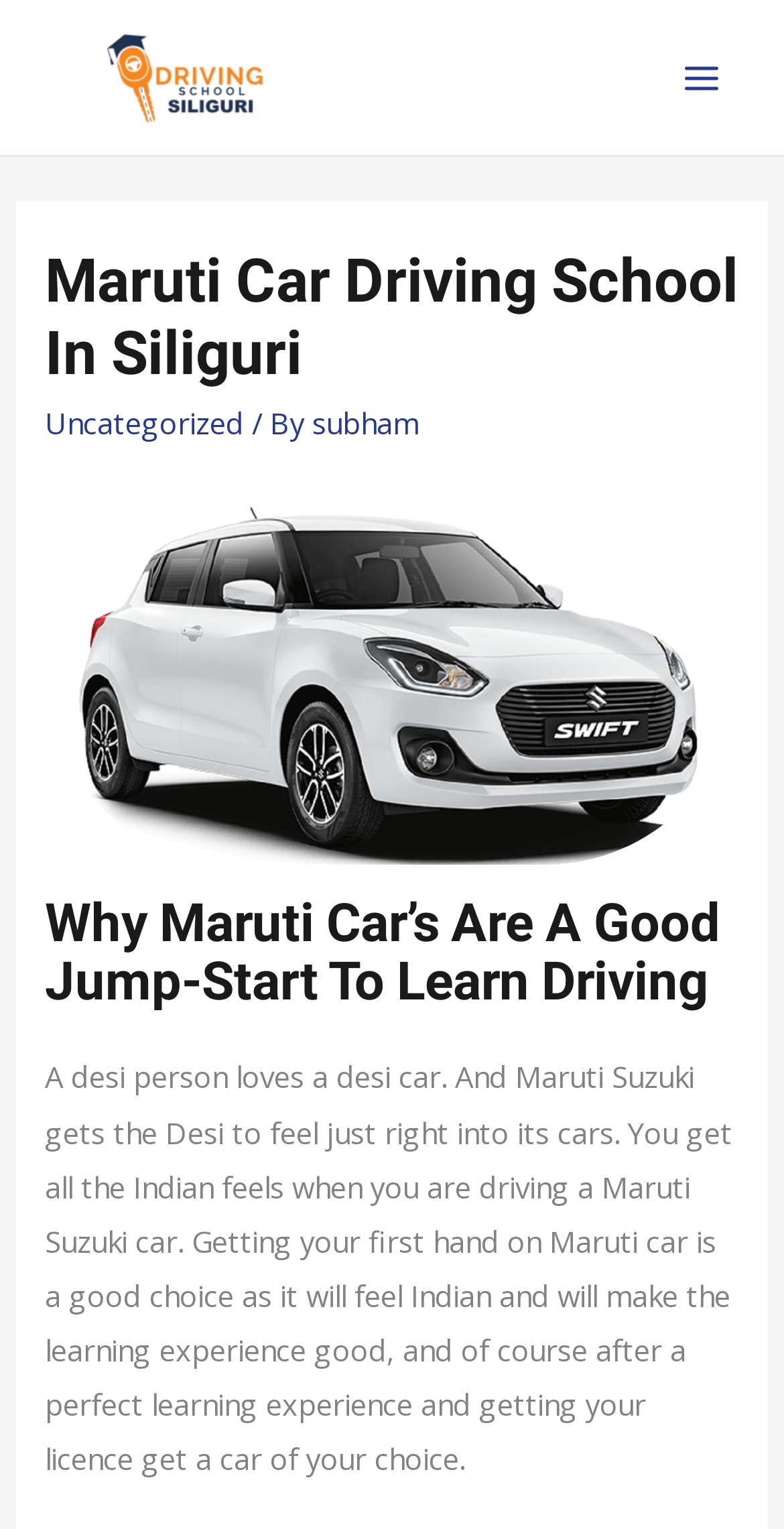What is the feeling one gets when driving a Maruti Suzuki car?
Using the information from the image, provide a comprehensive answer to the question.

I found the answer by reading the text 'You get all the Indian feels when you are driving a Maruti Suzuki car.' which suggests that driving a Maruti Suzuki car gives one an Indian feeling.